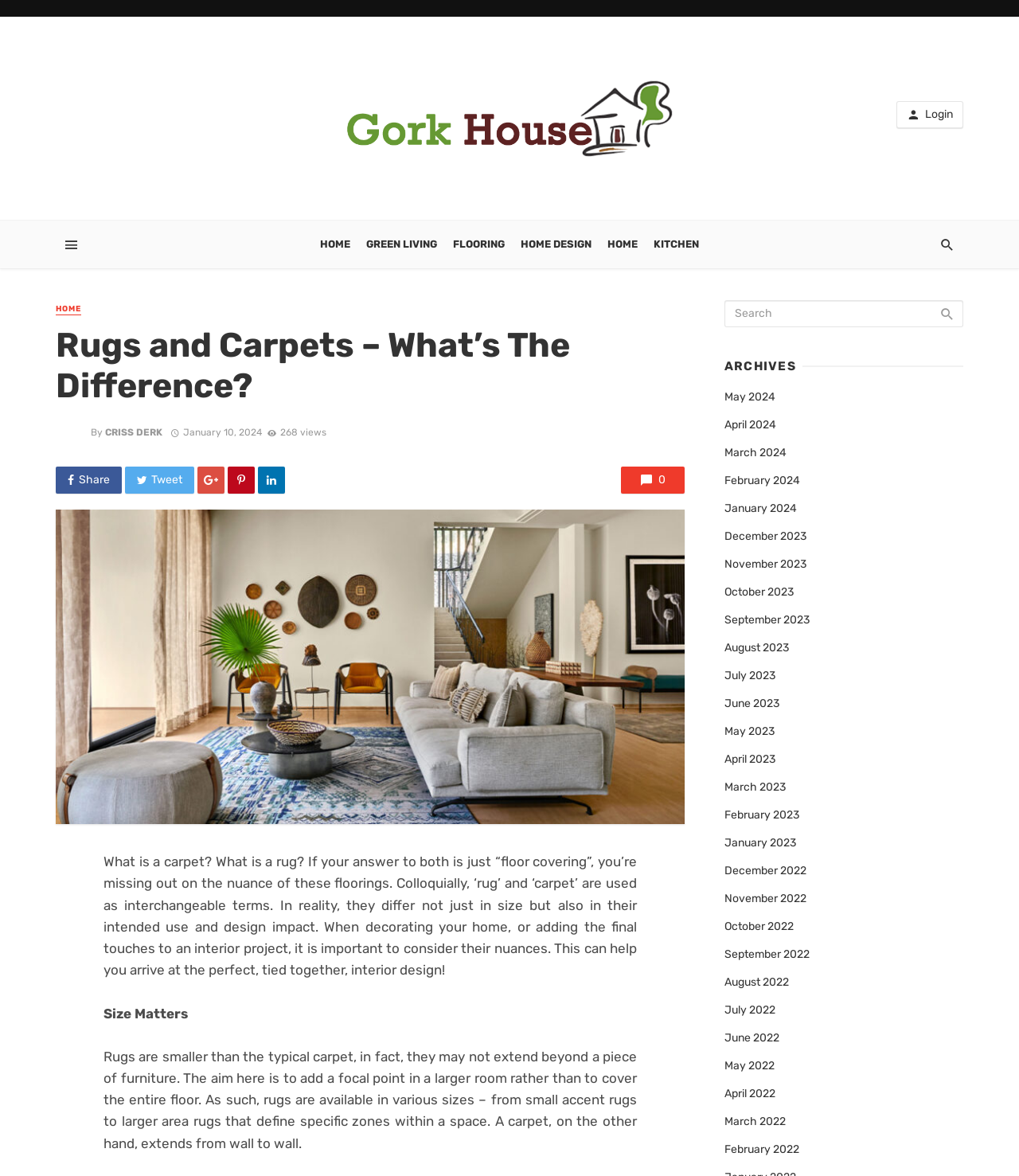Find and specify the bounding box coordinates that correspond to the clickable region for the instruction: "View archives from January 2024".

[0.711, 0.426, 0.782, 0.44]